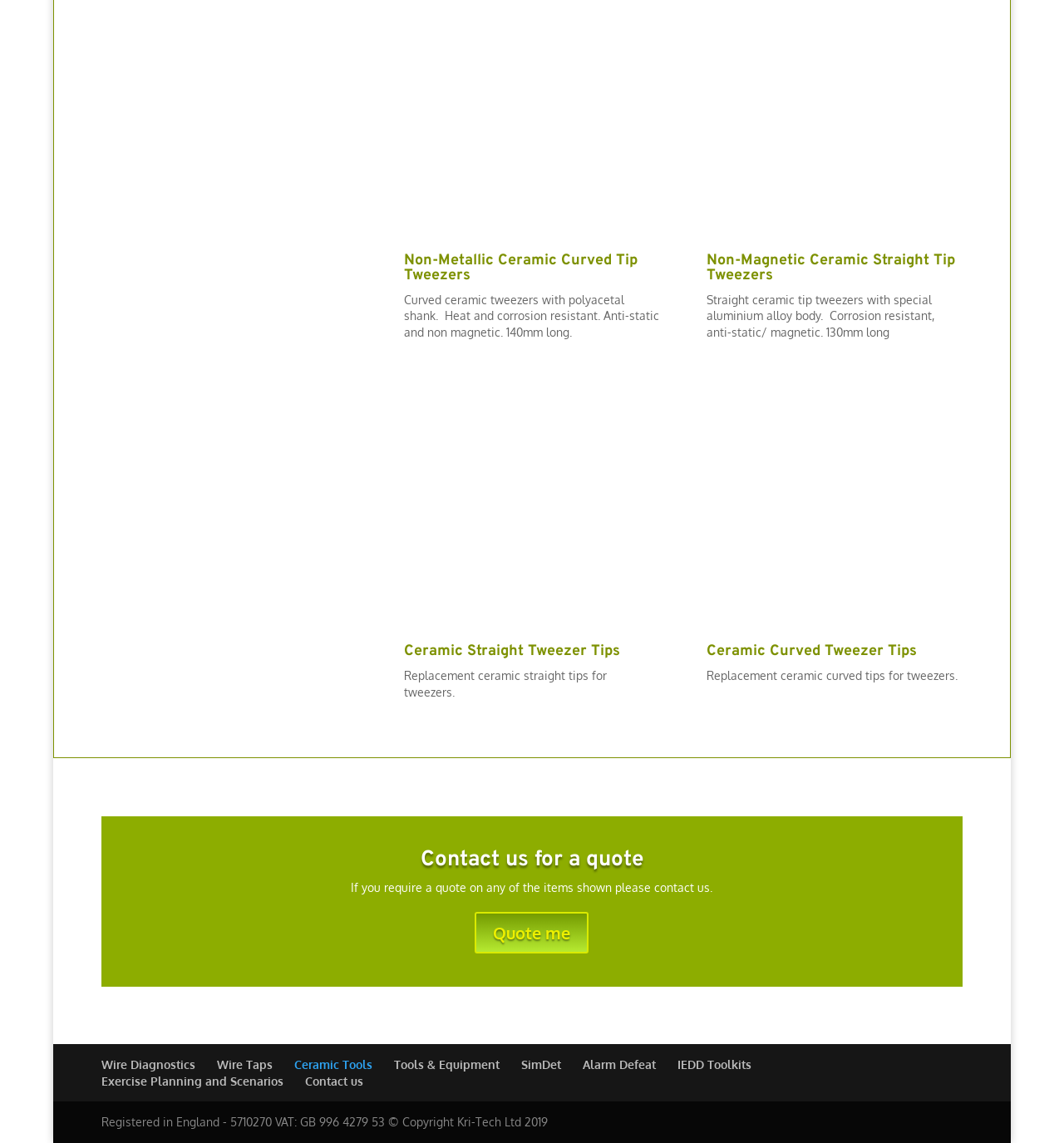What is the purpose of the ceramic curved tips?
Based on the image, answer the question with a single word or brief phrase.

Replacement tips for tweezers